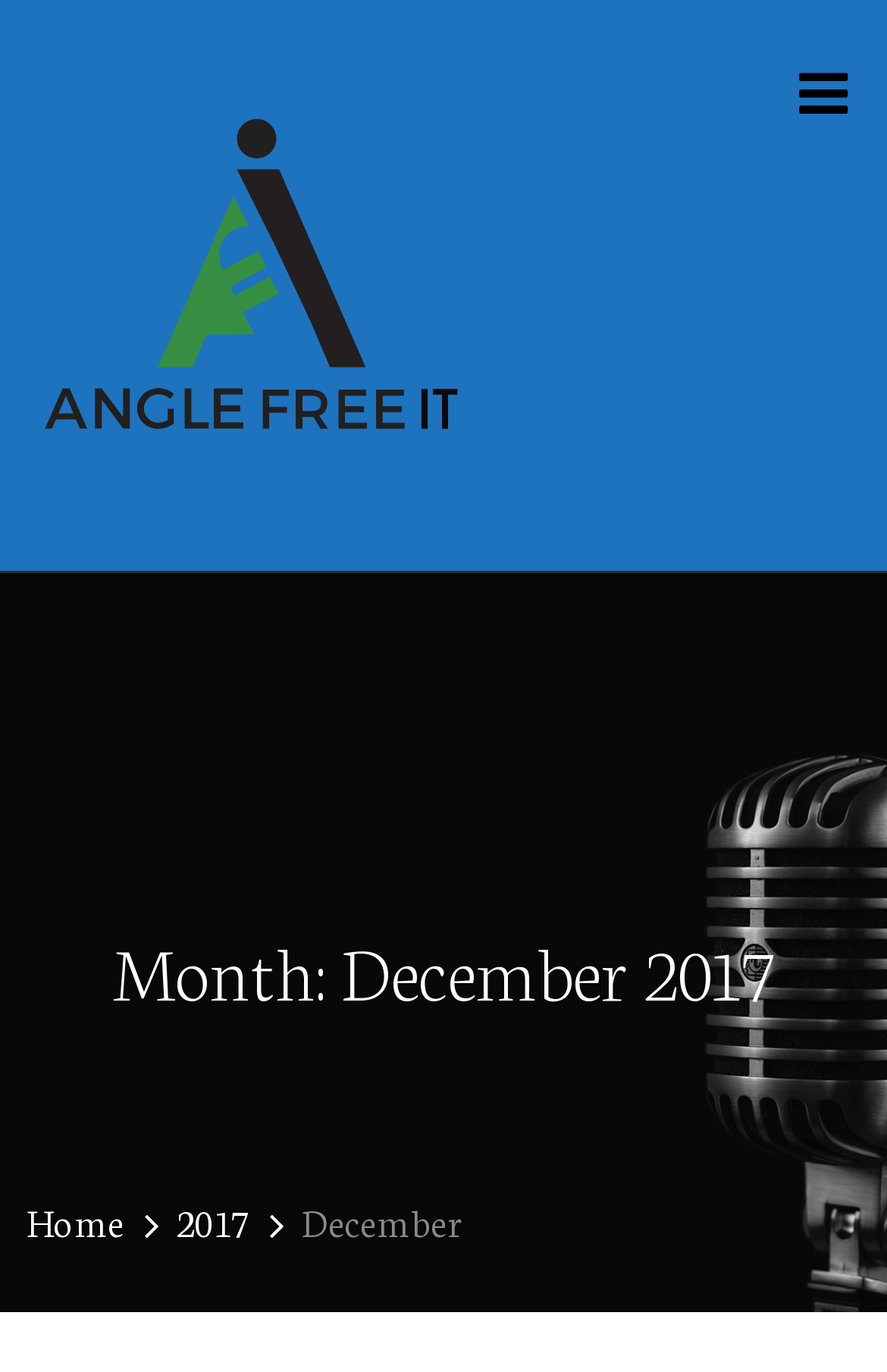What is the text present below the main heading?
Use the information from the image to give a detailed answer to the question.

I determined the answer by looking at the heading element 'Month: December 2017' which is present below the main heading 'Angle Free IT', indicating that the text present below the main heading is 'Month: December 2017'.